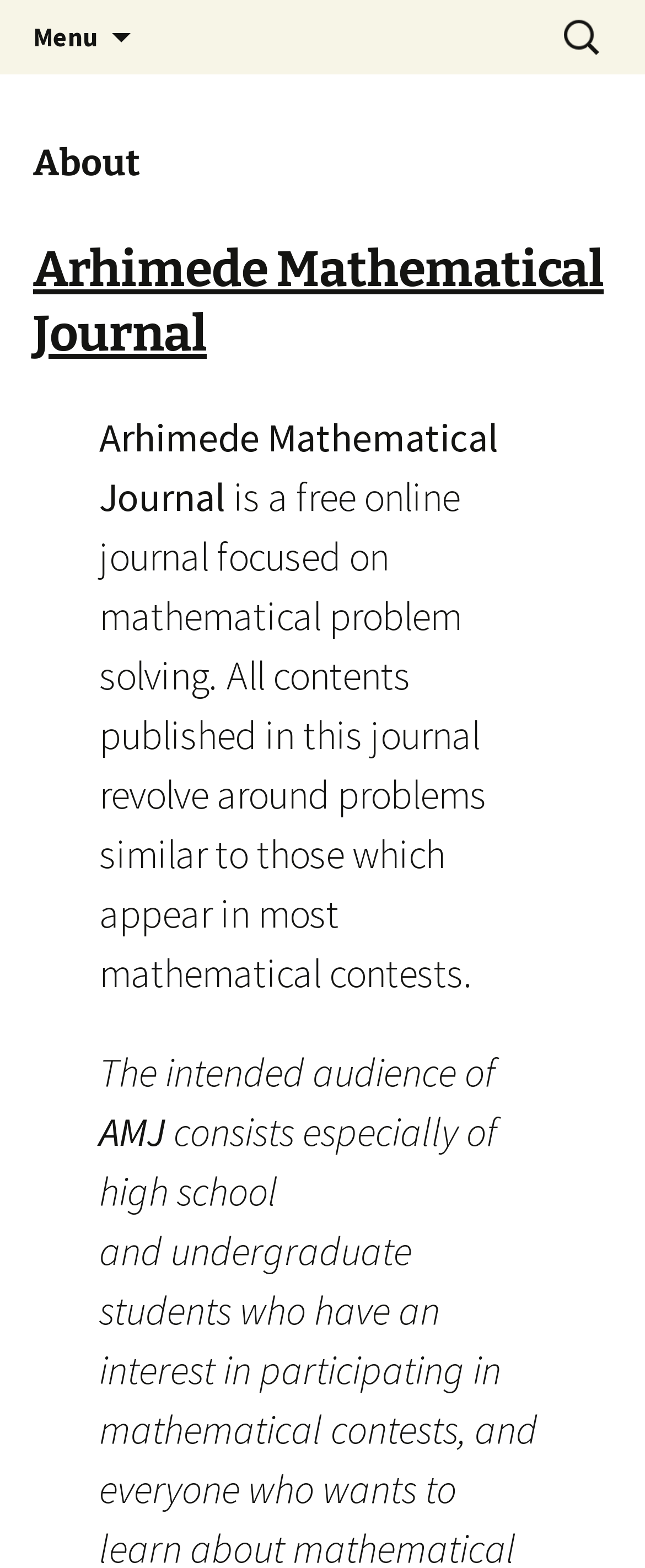Refer to the screenshot and give an in-depth answer to this question: Is the search bar located at the top of the webpage?

The search bar can be found at the top of the webpage, with a bounding box coordinate of [0.862, 0.001, 0.949, 0.046], indicating its location near the top of the page.